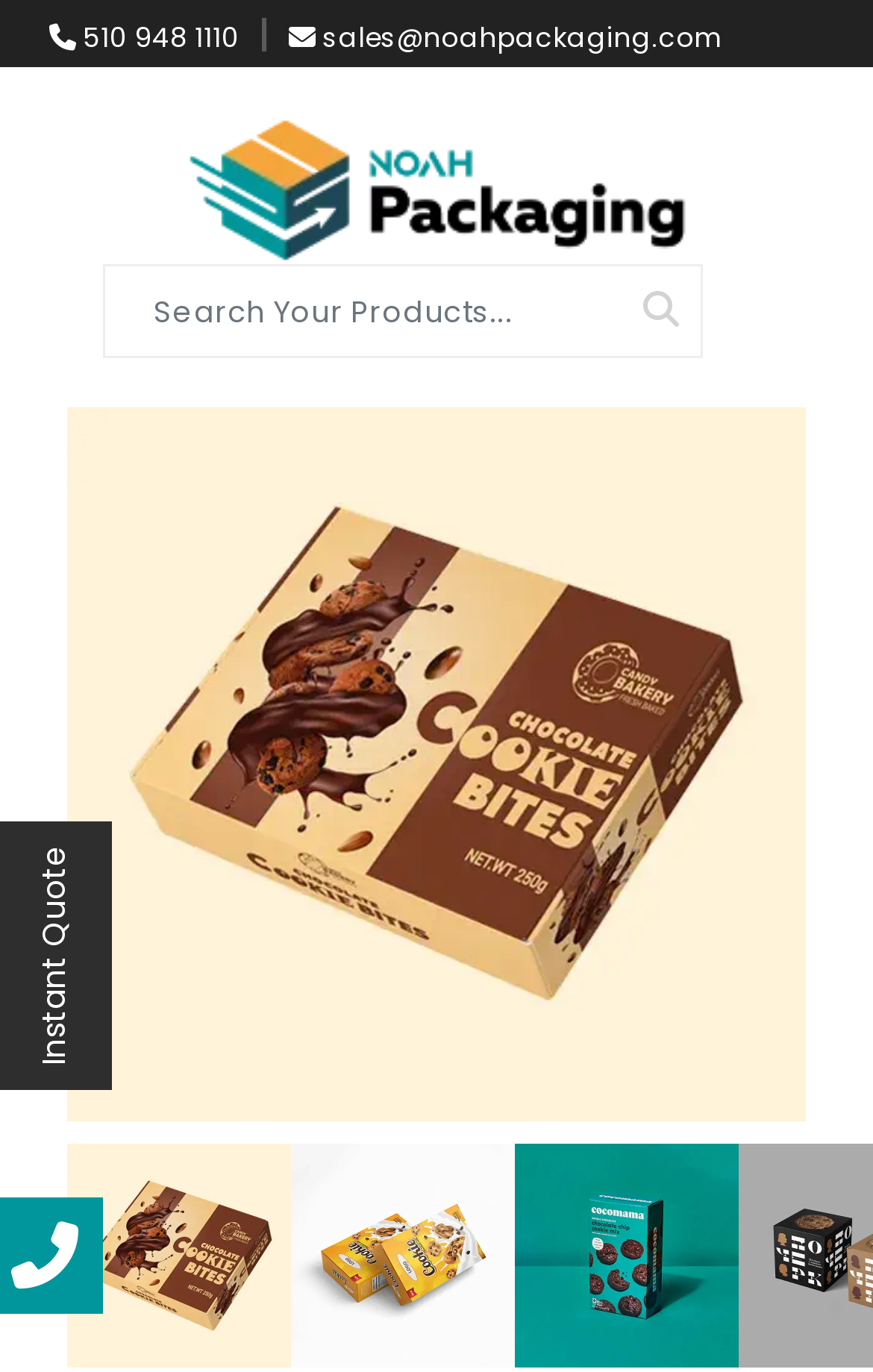Using the information from the screenshot, answer the following question thoroughly:
What is the theme of the images?

I observed that there are multiple images on the webpage, and none of them seem to be related to the company's logo or branding. The meta description mentions 'cookie boxes', which led me to believe that the images are showcasing different types of cookie boxes.